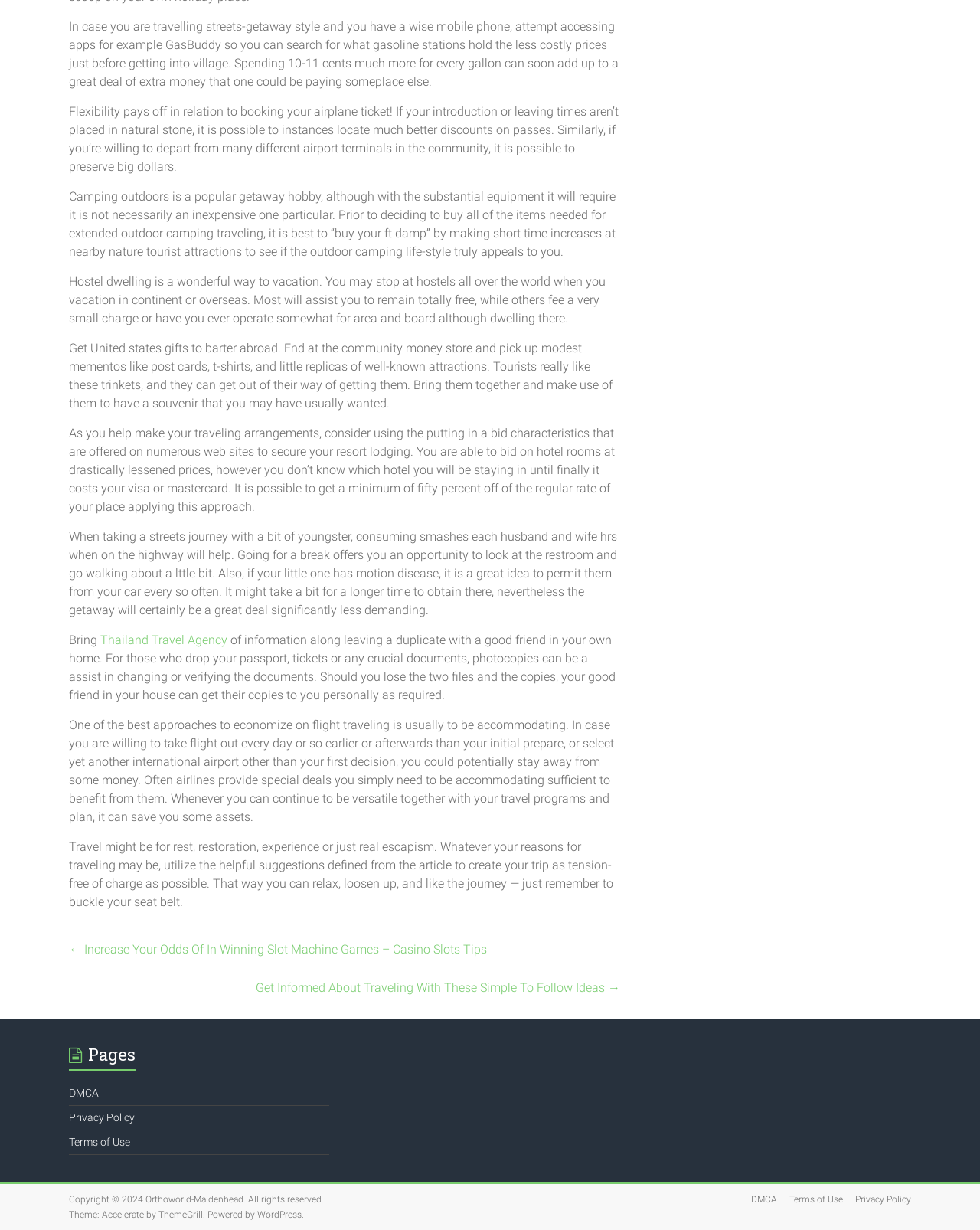Please locate the bounding box coordinates of the element's region that needs to be clicked to follow the instruction: "Learn about 'Dodder' parasitic plant". The bounding box coordinates should be provided as four float numbers between 0 and 1, i.e., [left, top, right, bottom].

None